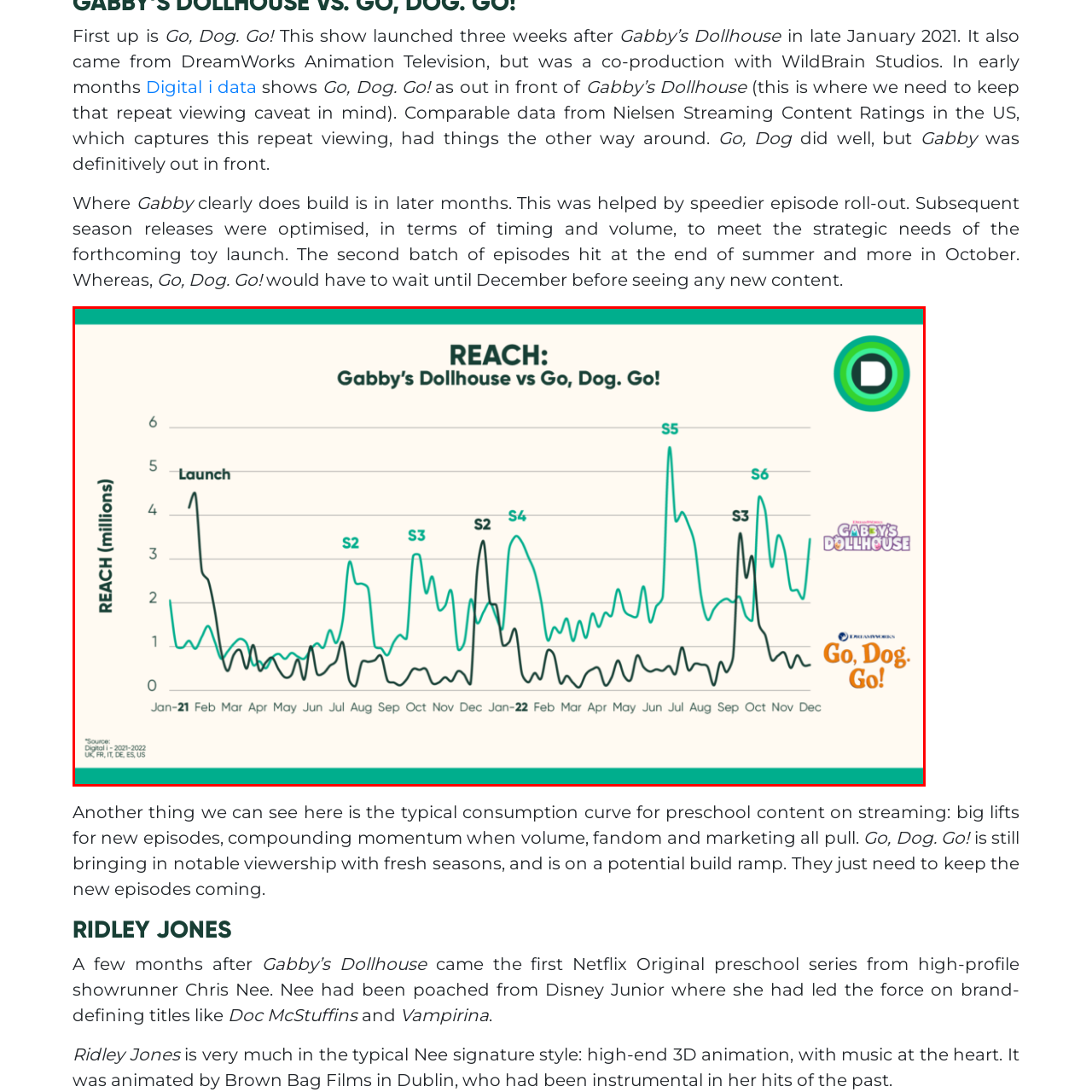What is the purpose of the annotations 'S2' and 'S3' on the graph?
Inspect the image within the red bounding box and answer the question in detail.

Key annotations such as 'S2' and 'S3' indicate various seasons or significant events in the shows' releases, giving context to the fluctuations in viewership. This suggests that the purpose of these annotations is to provide information about the seasons or significant events of the shows.